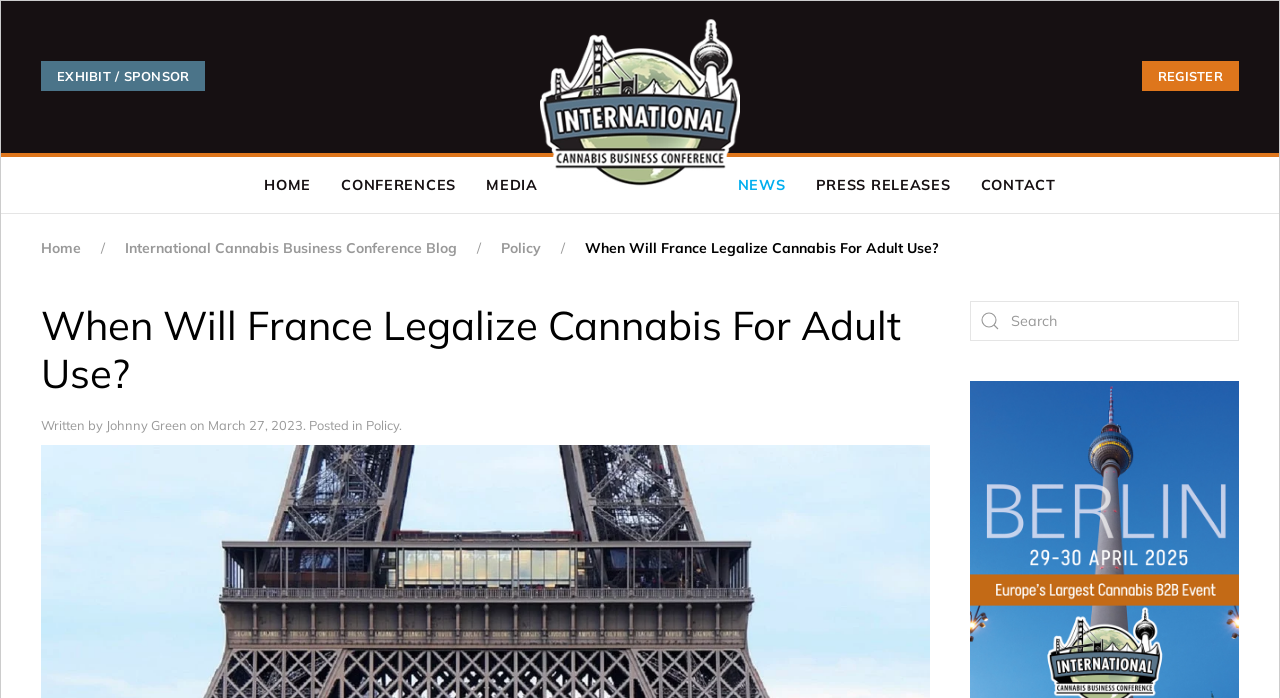Please answer the following question as detailed as possible based on the image: 
What is the name of the conference?

I found the answer by looking at the image element with the text 'International Cannabis Business Conference' which is located at the top left of the webpage, and it is also a part of the link 'Back to home'.